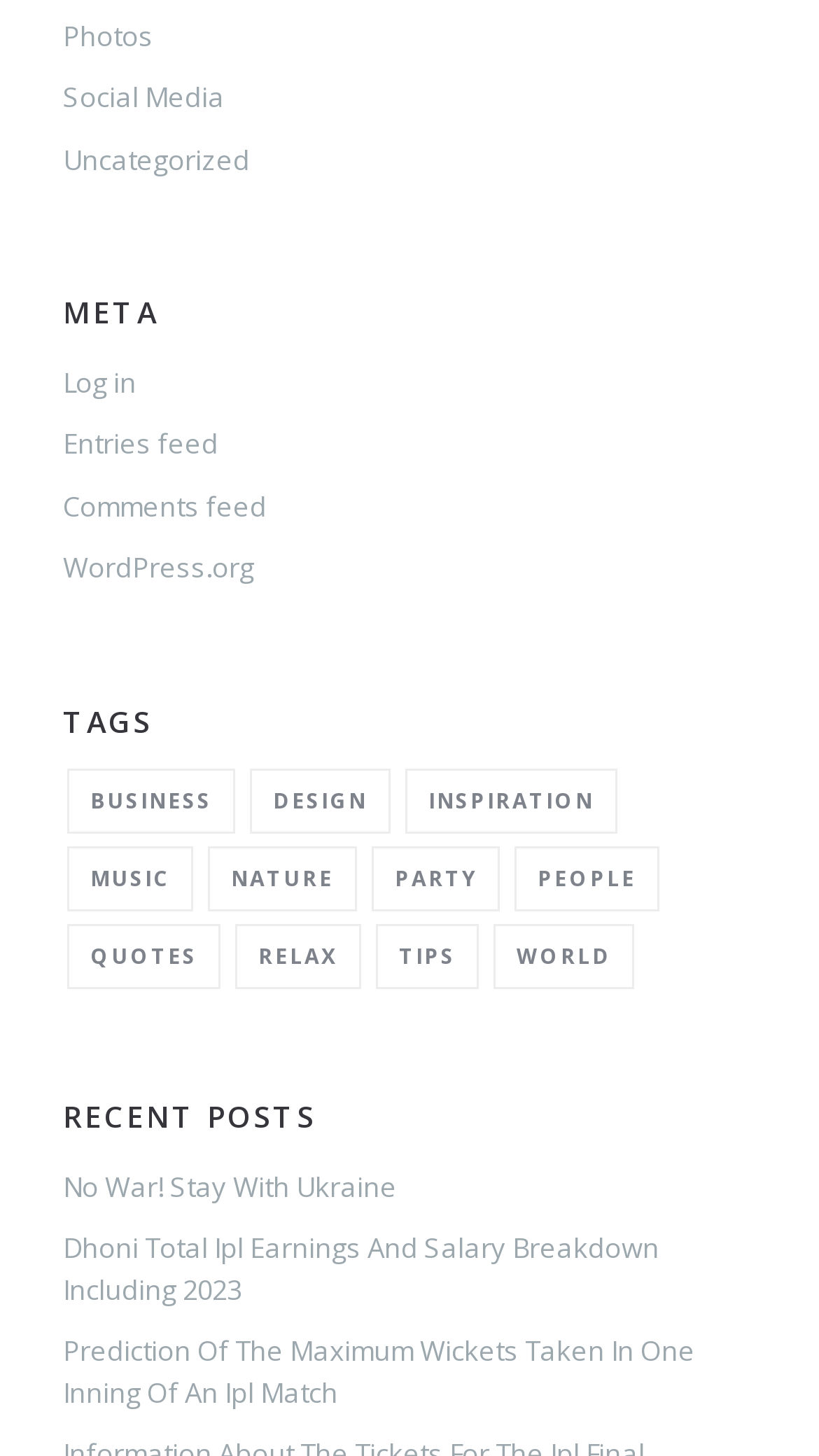Determine the bounding box coordinates of the region I should click to achieve the following instruction: "Click on the 'Photos' link". Ensure the bounding box coordinates are four float numbers between 0 and 1, i.e., [left, top, right, bottom].

[0.077, 0.011, 0.187, 0.037]